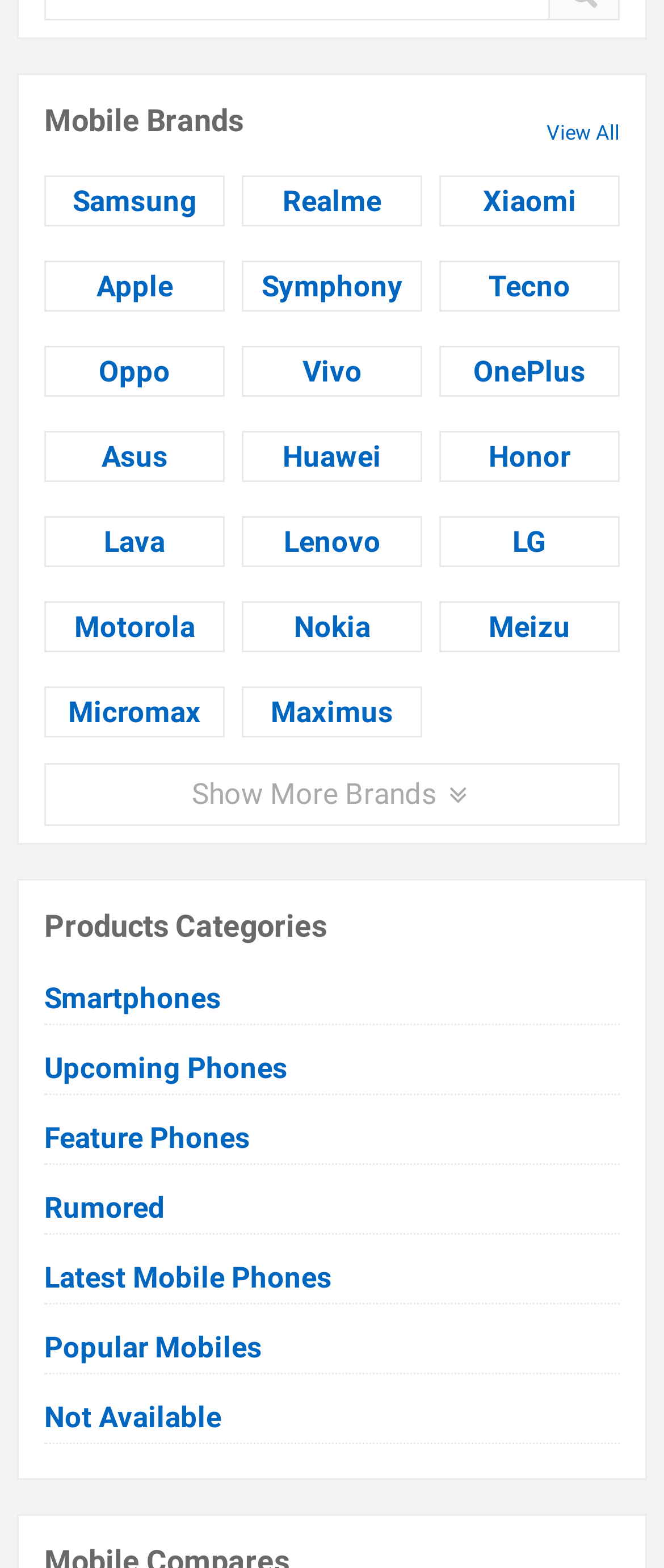Determine the bounding box coordinates of the region to click in order to accomplish the following instruction: "Show more brands". Provide the coordinates as four float numbers between 0 and 1, specifically [left, top, right, bottom].

[0.288, 0.495, 0.668, 0.517]